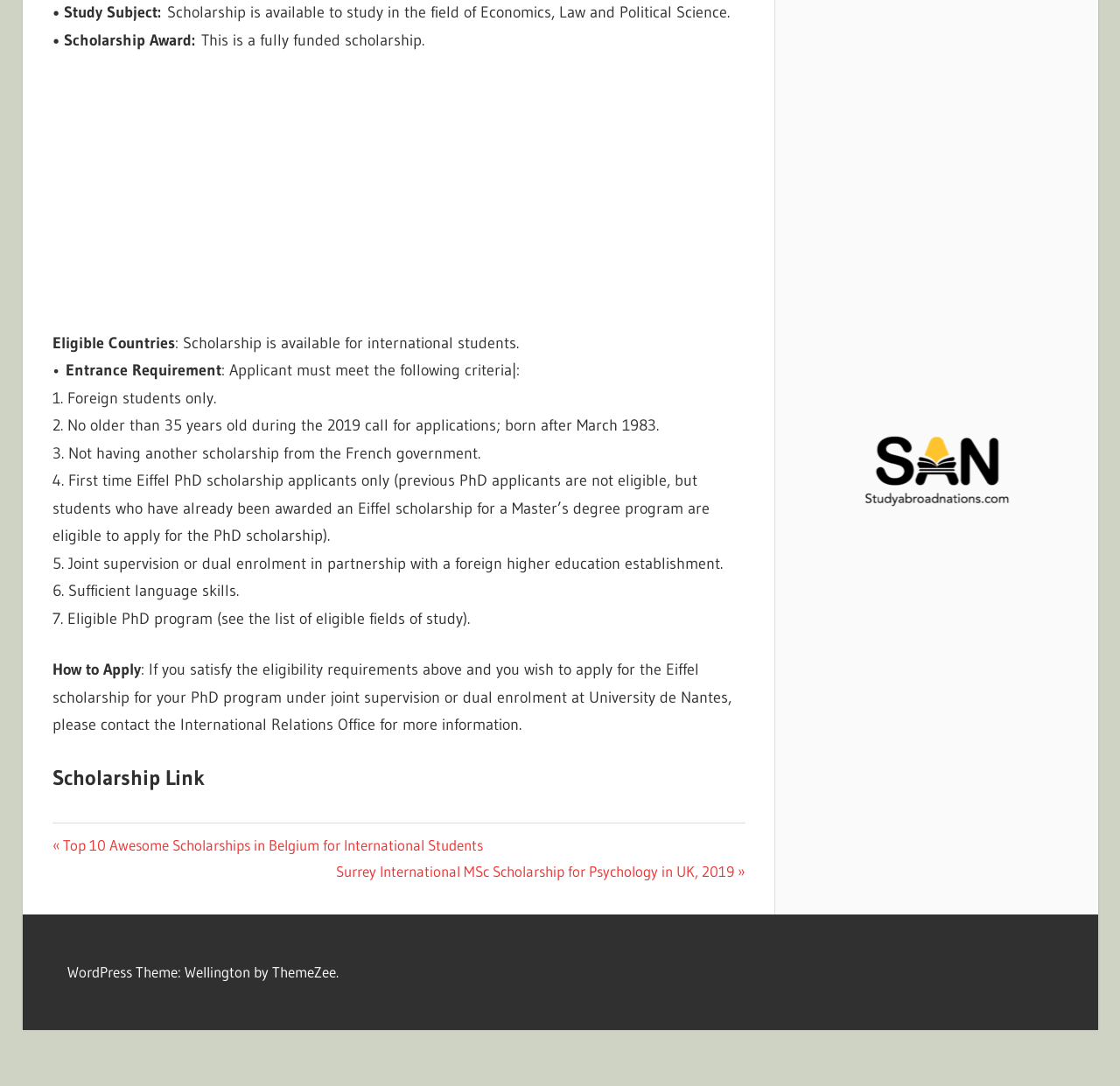Look at the image and write a detailed answer to the question: 
What is the type of scholarship mentioned in the webpage?

The answer can be found in the StaticText element with the text '• Scholarship Award:' which is followed by the text 'This is a fully funded scholarship.'